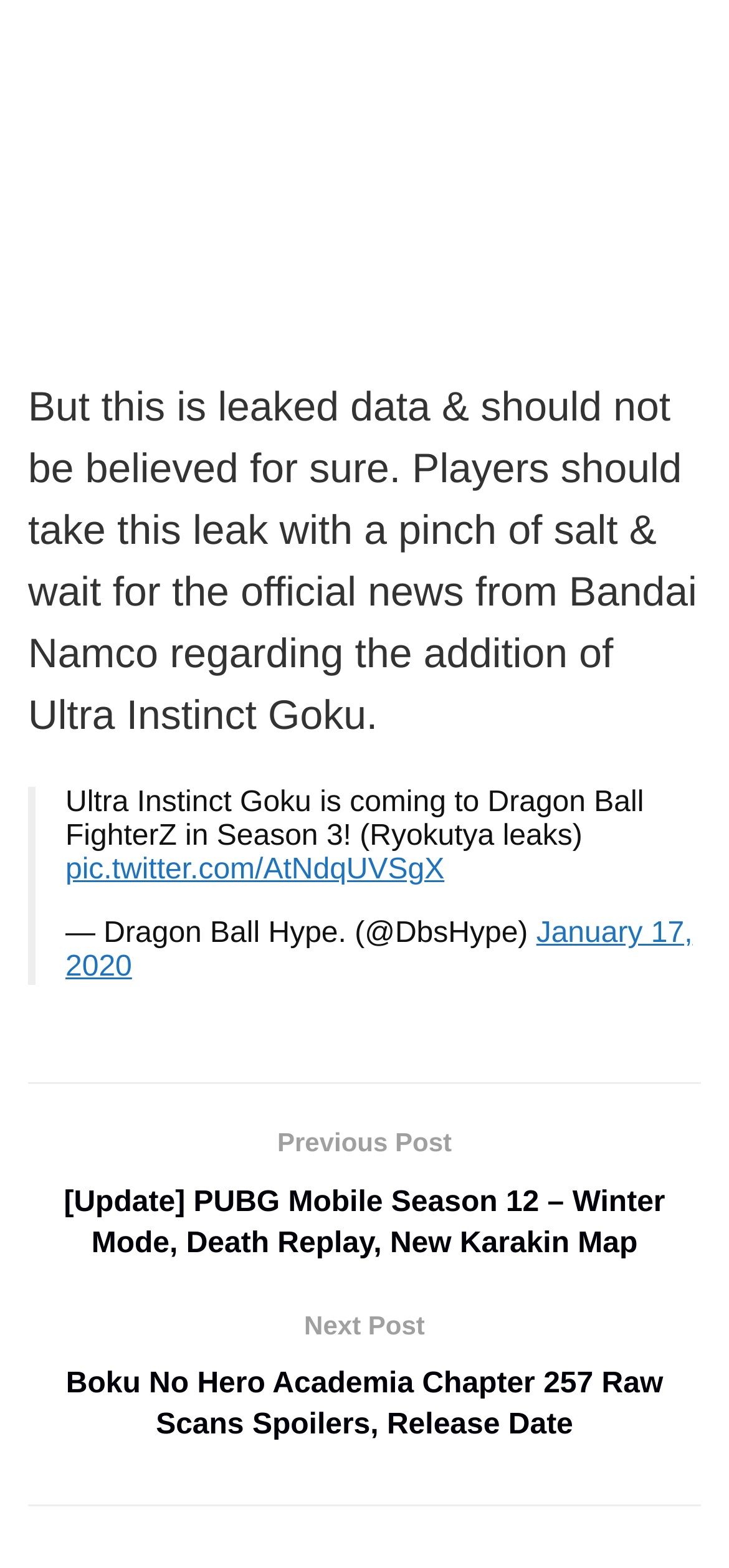What is the name of the Twitter account that posted the leak?
Answer the question with a single word or phrase by looking at the picture.

Dragon Ball Hype